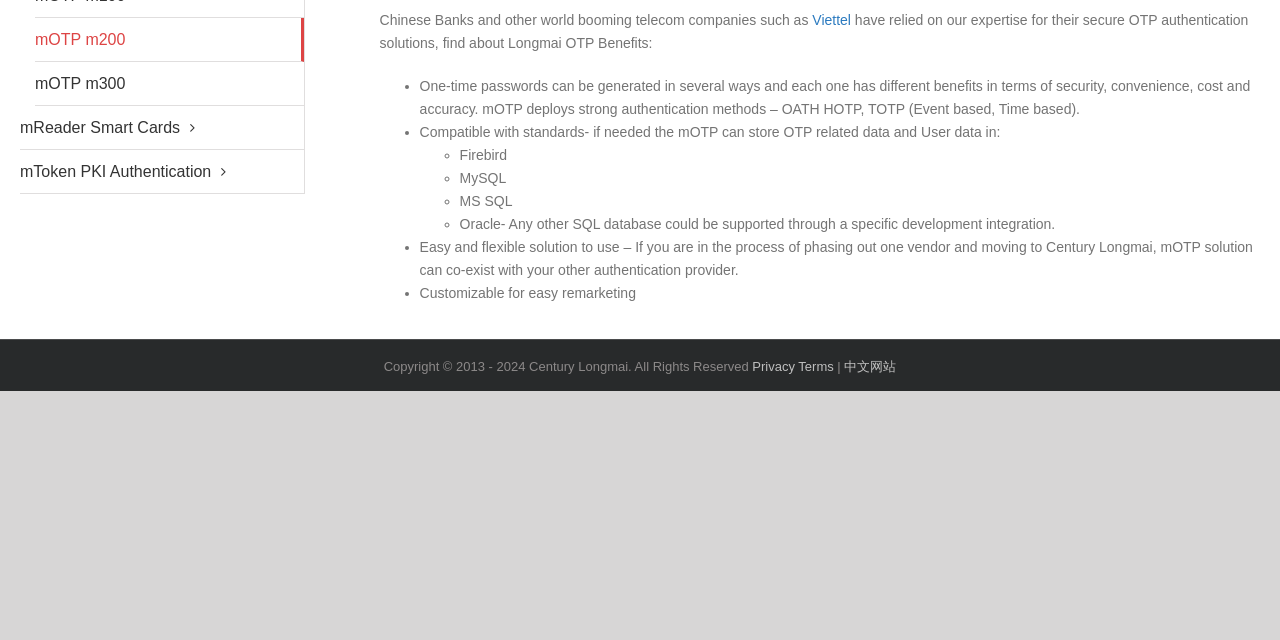Find the bounding box of the UI element described as follows: "mOTP m200".

[0.027, 0.029, 0.238, 0.097]